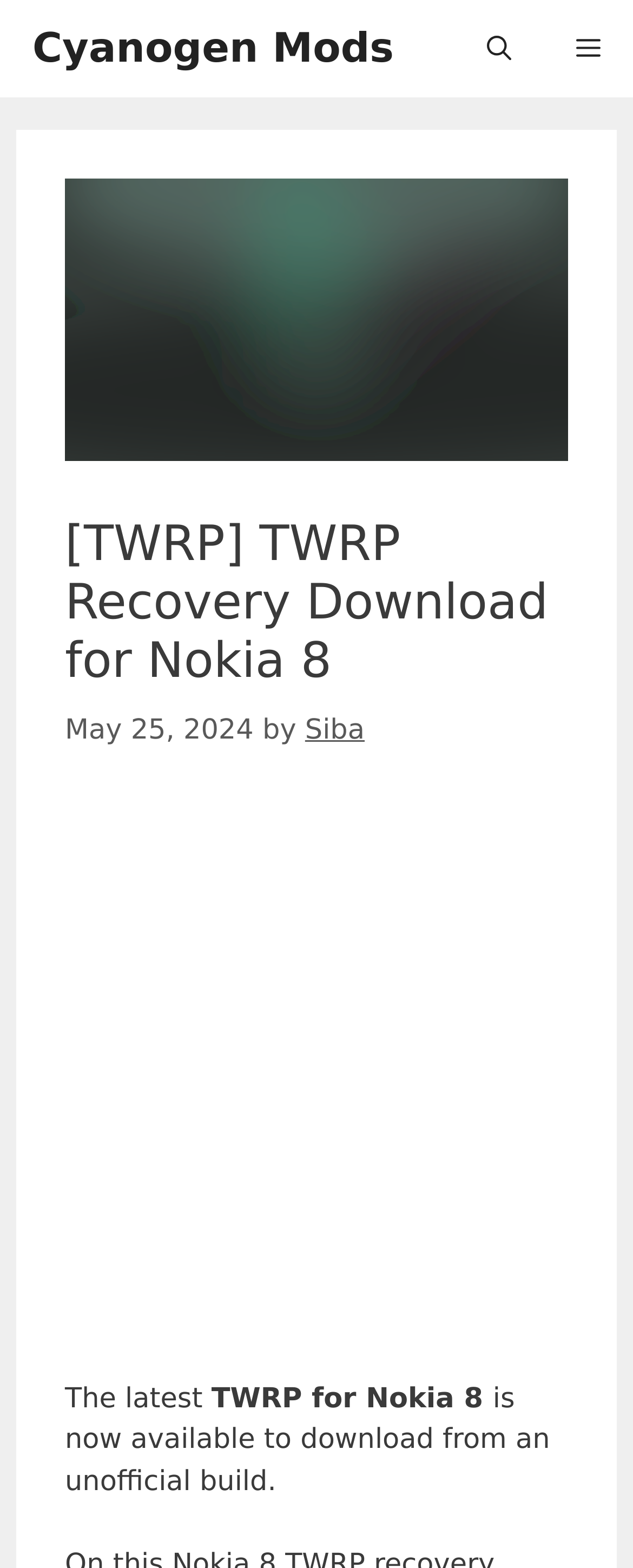What type of mods are mentioned on the webpage?
Using the image provided, answer with just one word or phrase.

Cyanogen Mods